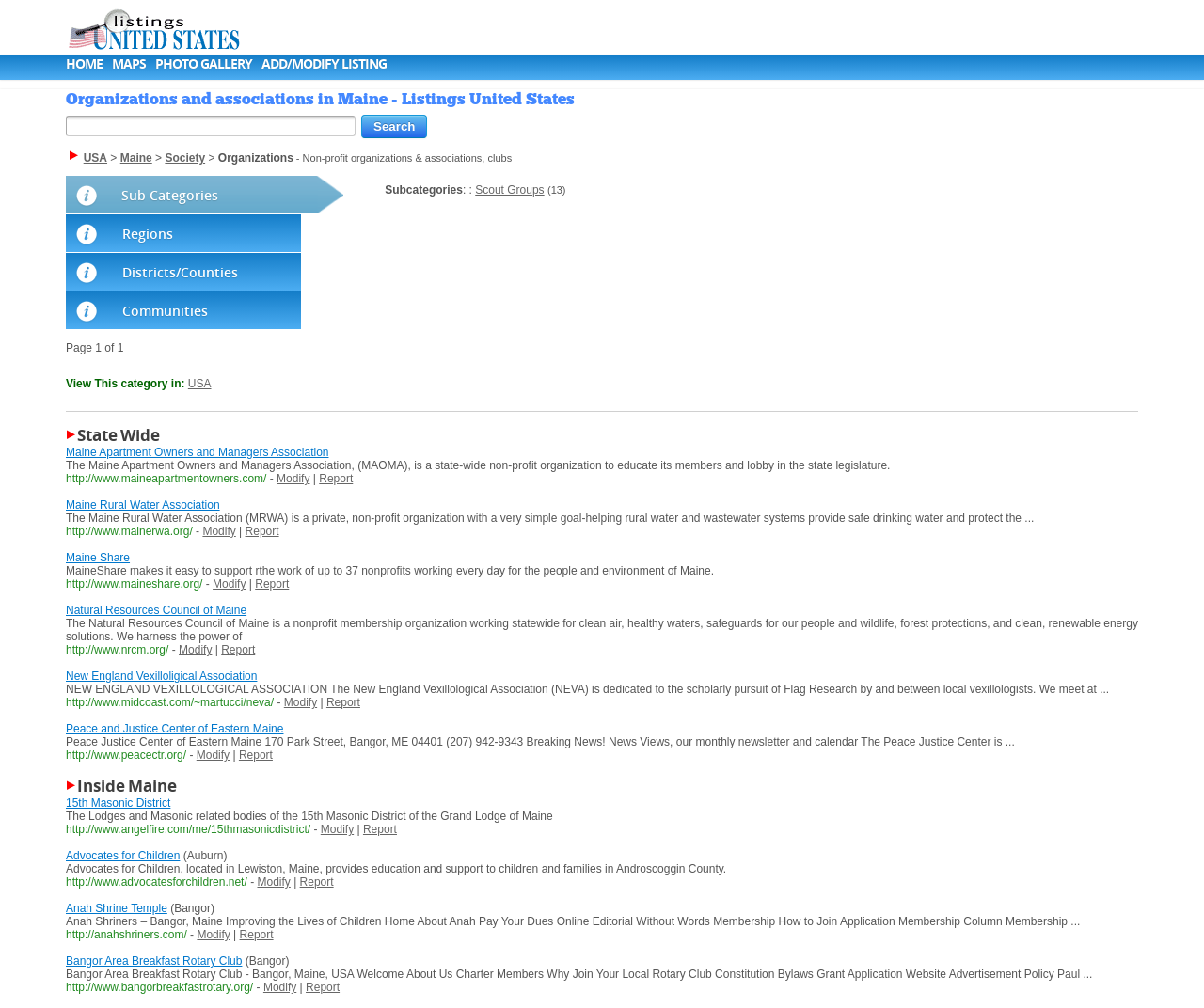What type of organizations are listed on this webpage?
Based on the image, provide a one-word or brief-phrase response.

Non-profit organizations